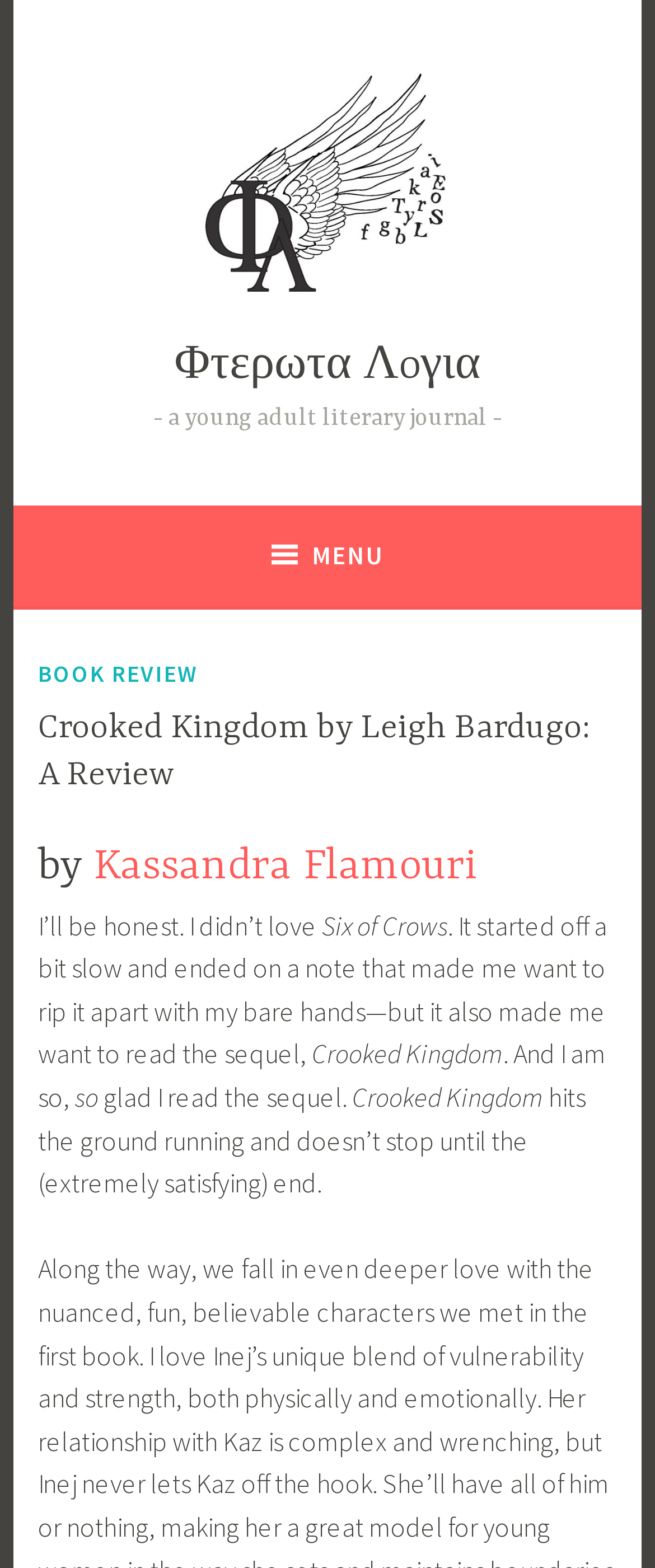Illustrate the webpage's structure and main components comprehensively.

This webpage is a book review of "Crooked Kingdom" by Leigh Bardugo. At the top, there is a logo of "Φτερωτα Λoγια" (Fterota Logia), a young adult literary journal, which is also a link. Below the logo, there is a menu button with an icon. 

The main content of the webpage is a review written by Kassandra Flamouri. The title of the review, "Crooked Kingdom by Leigh Bardugo: A Review", is prominently displayed at the top of the content area. The review starts with the author's honest opinion about not loving "Six of Crows", but then transitions to their positive experience with "Crooked Kingdom". The text is divided into several paragraphs, with the author expressing their thoughts and feelings about the book.

On the top-right side of the content area, there are links to the publication date, the author's name, and the journal's name. The review is the main focus of the webpage, taking up most of the space.